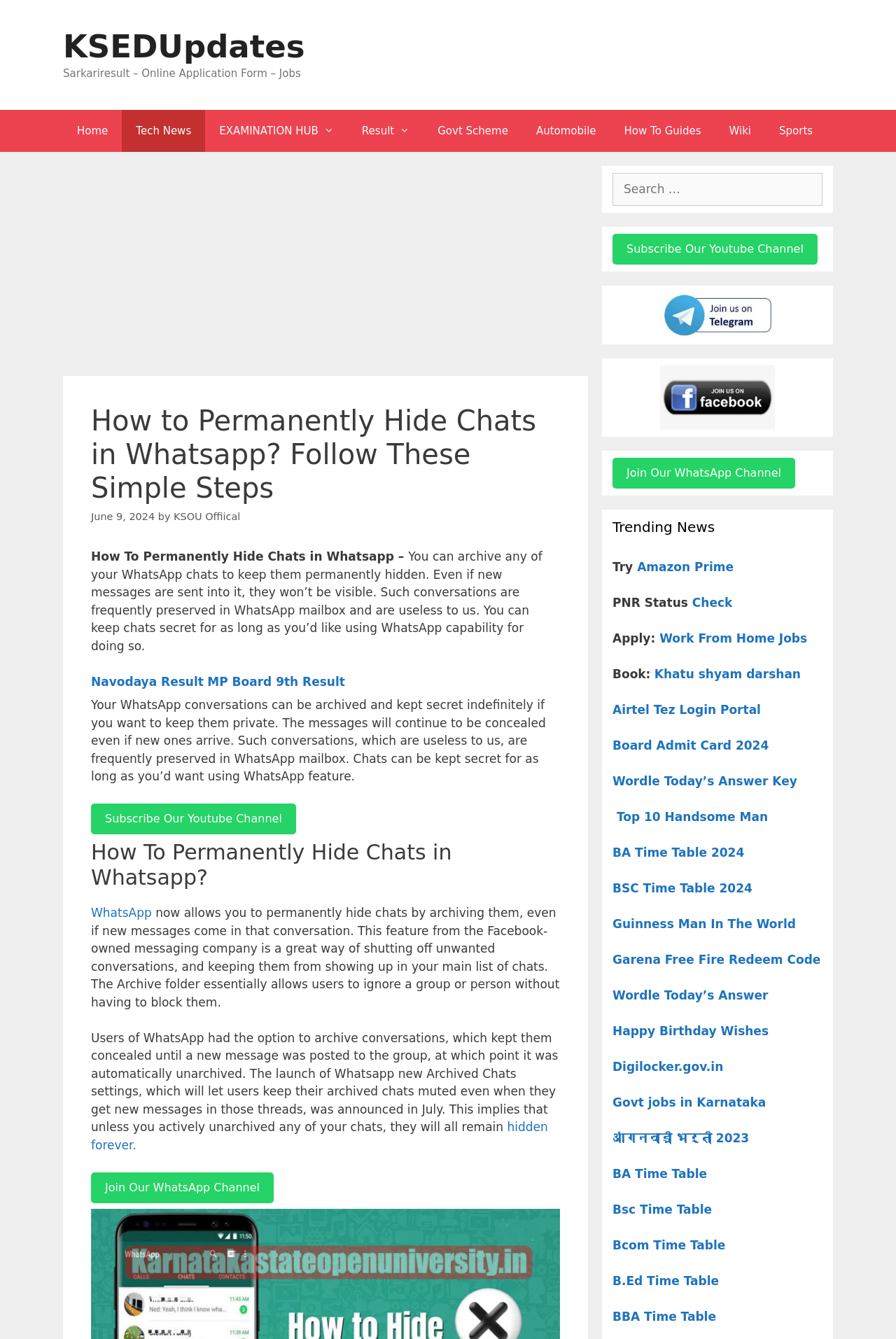Bounding box coordinates should be provided in the format (top-left x, top-left y, bottom-right x, bottom-right y) with all values between 0 and 1. Identify the bounding box for this UI element: Airtel Tez Login Portal

[0.684, 0.525, 0.849, 0.535]